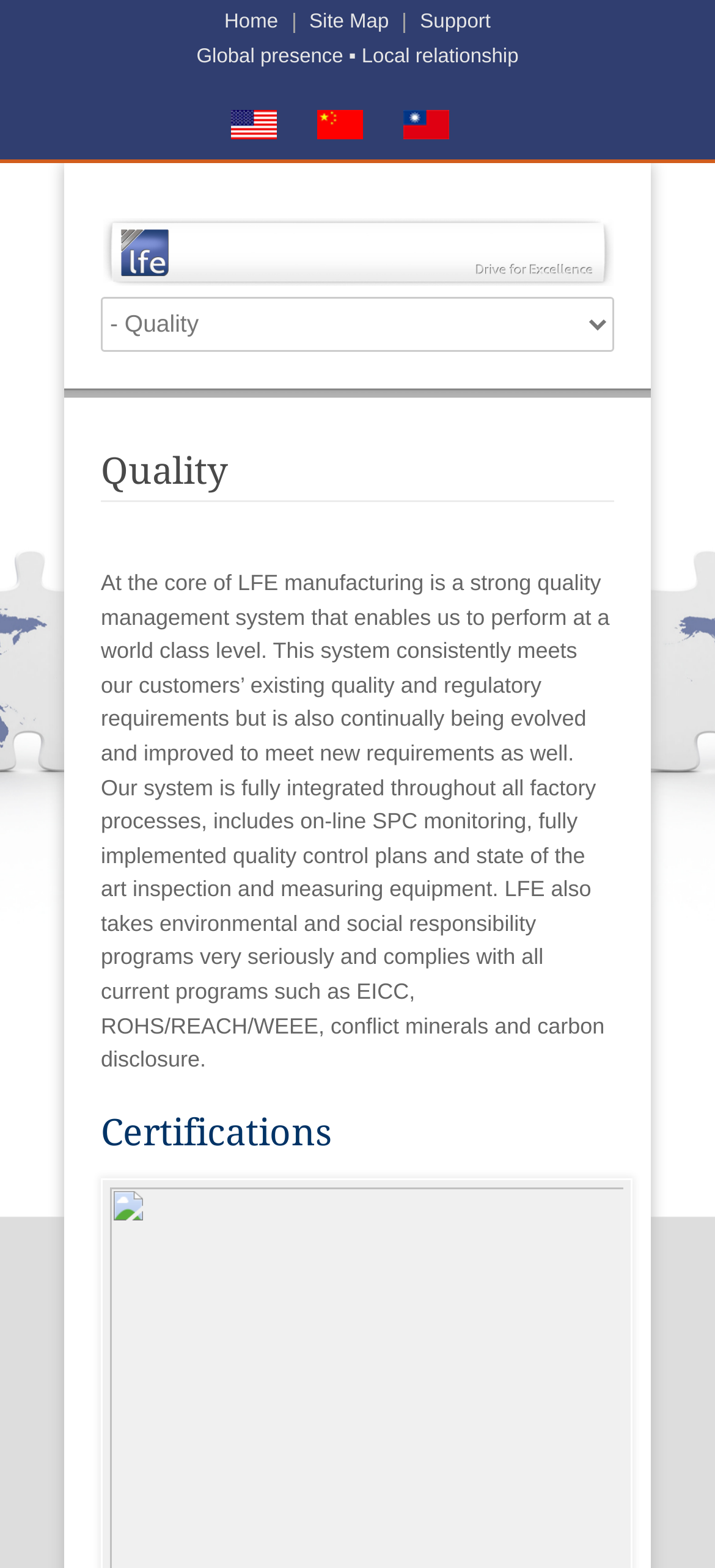What is the section below 'Quality' about?
Can you provide a detailed and comprehensive answer to the question?

Based on the webpage structure, the section below 'Quality' is a heading titled 'Certifications', which suggests that this section is about the certifications held by LFE.